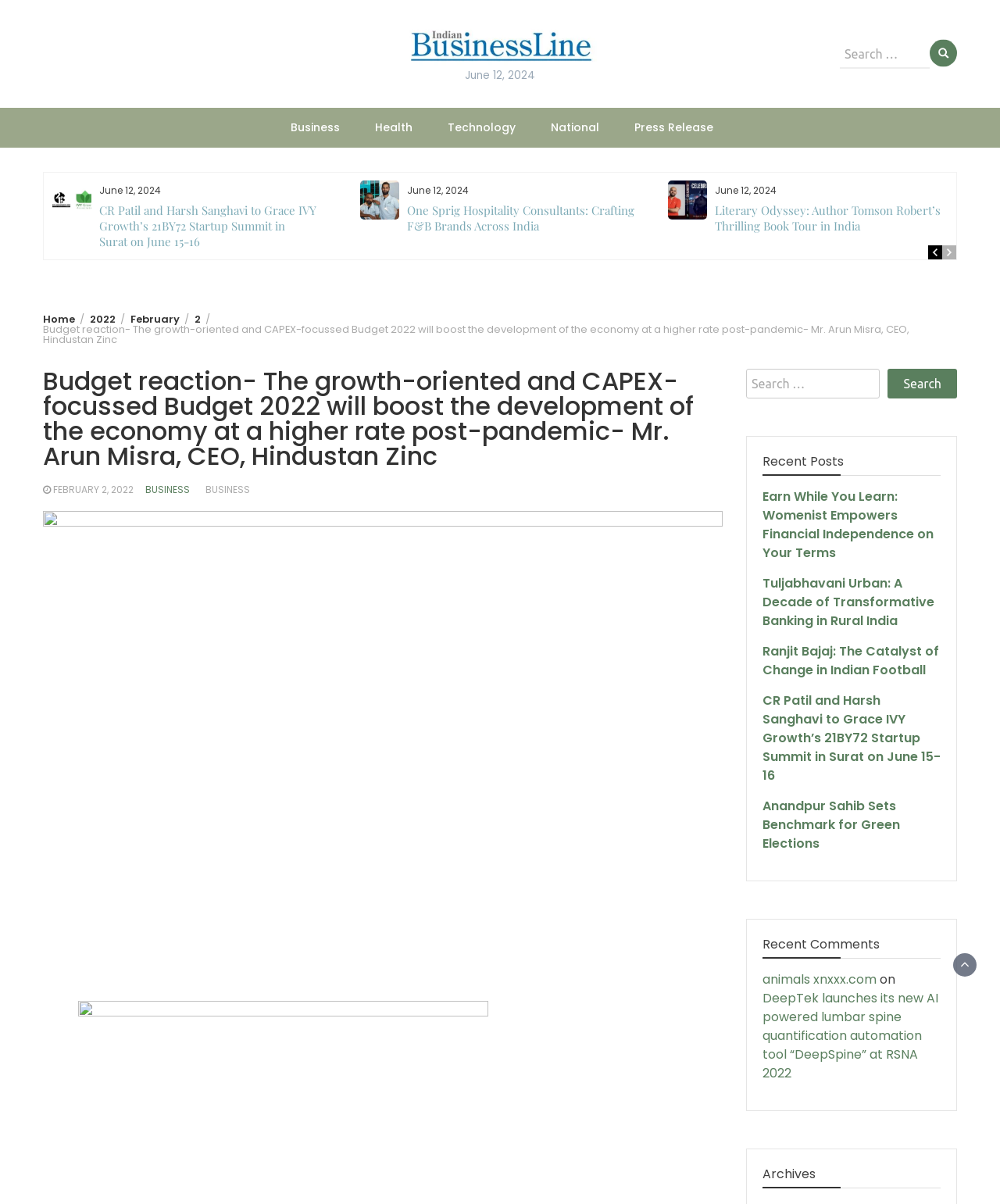Give a one-word or one-phrase response to the question: 
How many recent posts are listed?

5